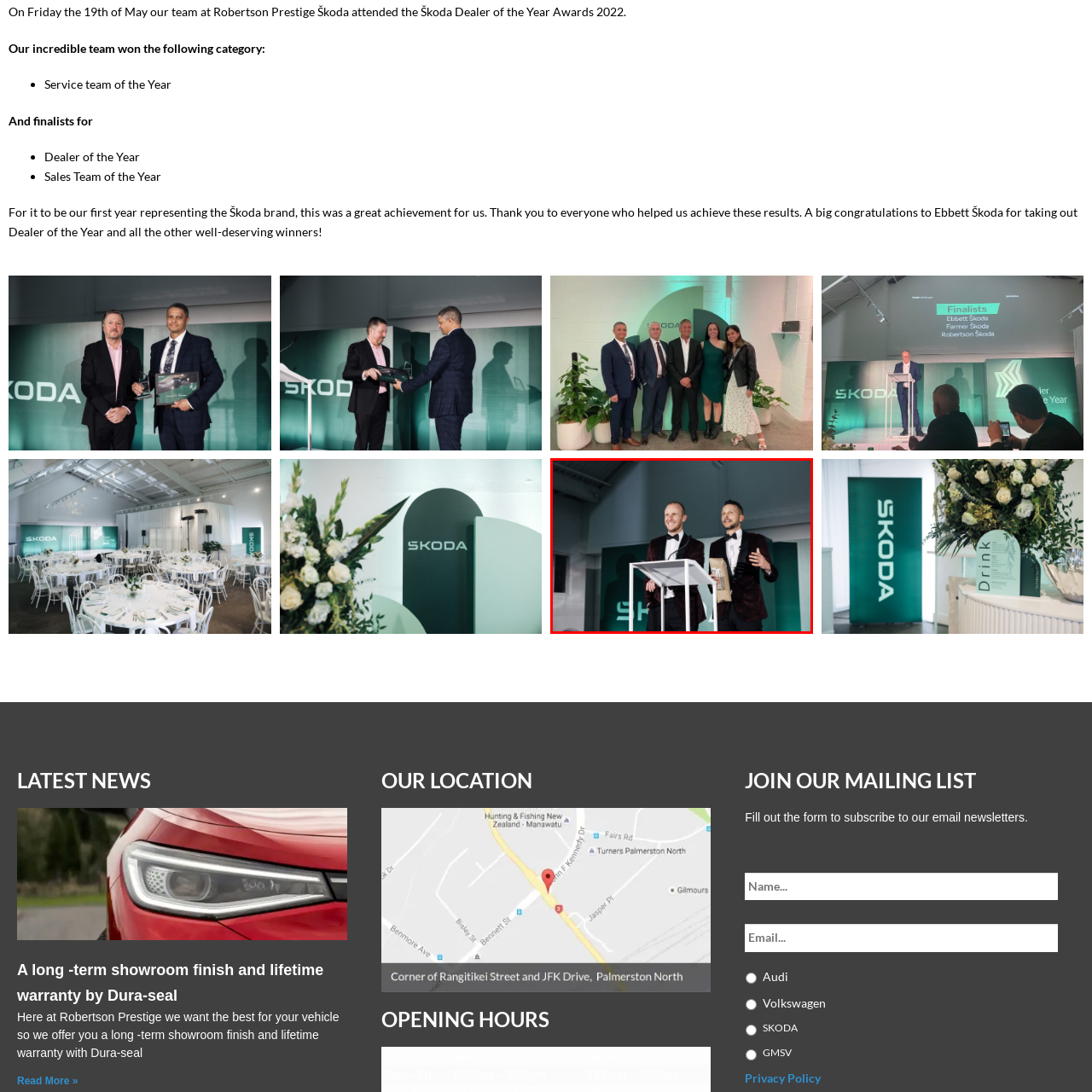What is the significance of the backdrop?
Analyze the image segment within the red bounding box and respond to the question using a single word or brief phrase.

Features Škoda logo